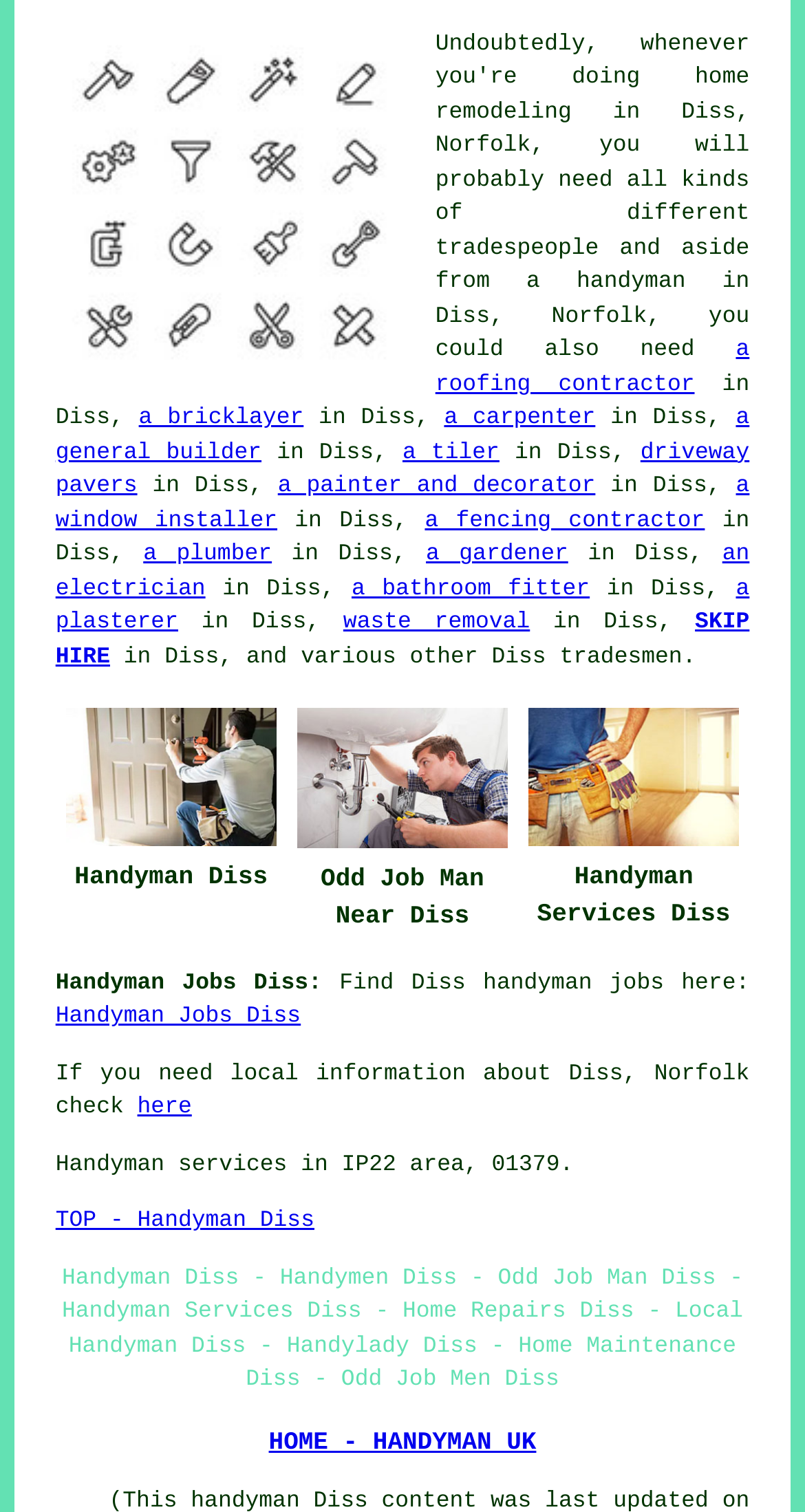Given the element description a painter and decorator, identify the bounding box coordinates for the UI element on the webpage screenshot. The format should be (top-left x, top-left y, bottom-right x, bottom-right y), with values between 0 and 1.

[0.345, 0.314, 0.74, 0.331]